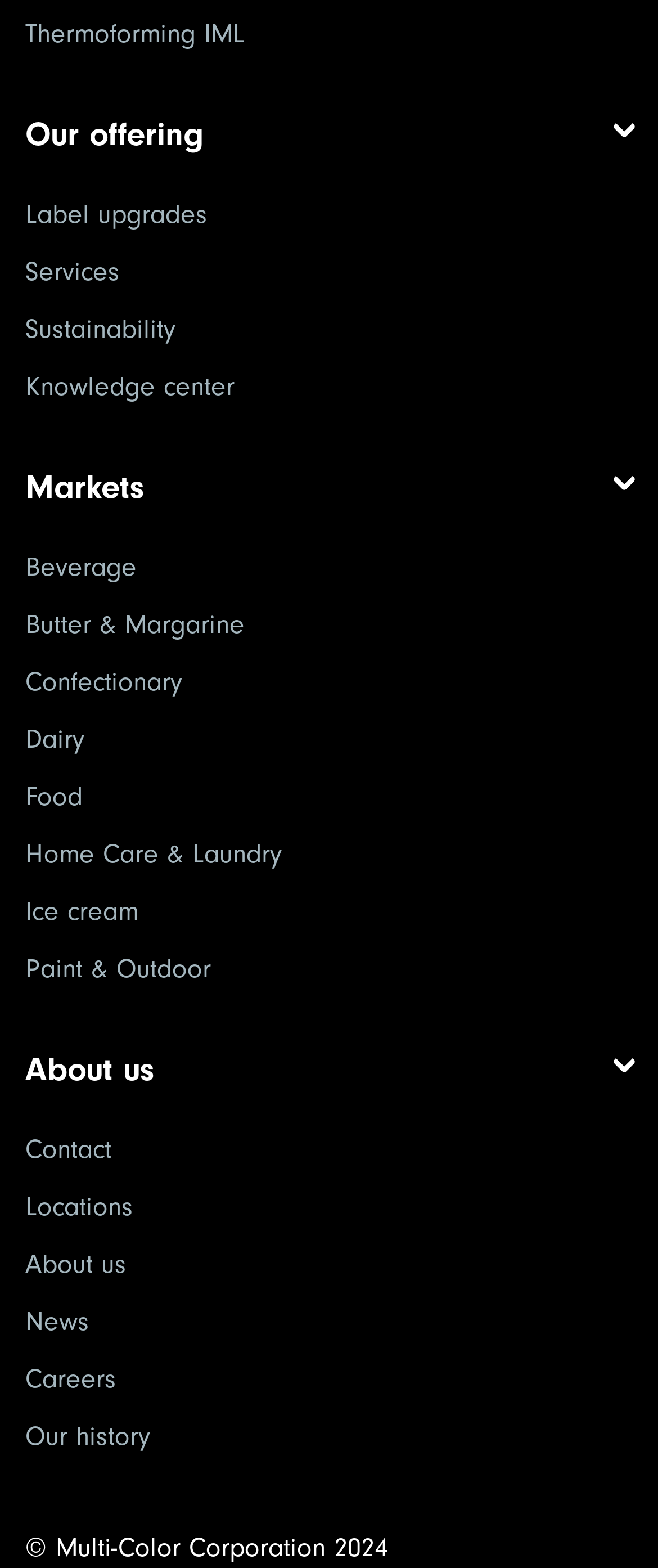Using the information in the image, could you please answer the following question in detail:
How many markets are listed on the webpage?

I counted the number of links under the heading 'Markets' with ID 595, and found 9 links: 'Beverage', 'Butter & Margarine', 'Confectionary', 'Dairy', 'Food', 'Home Care & Laundry', 'Ice cream', 'Paint & Outdoor'.